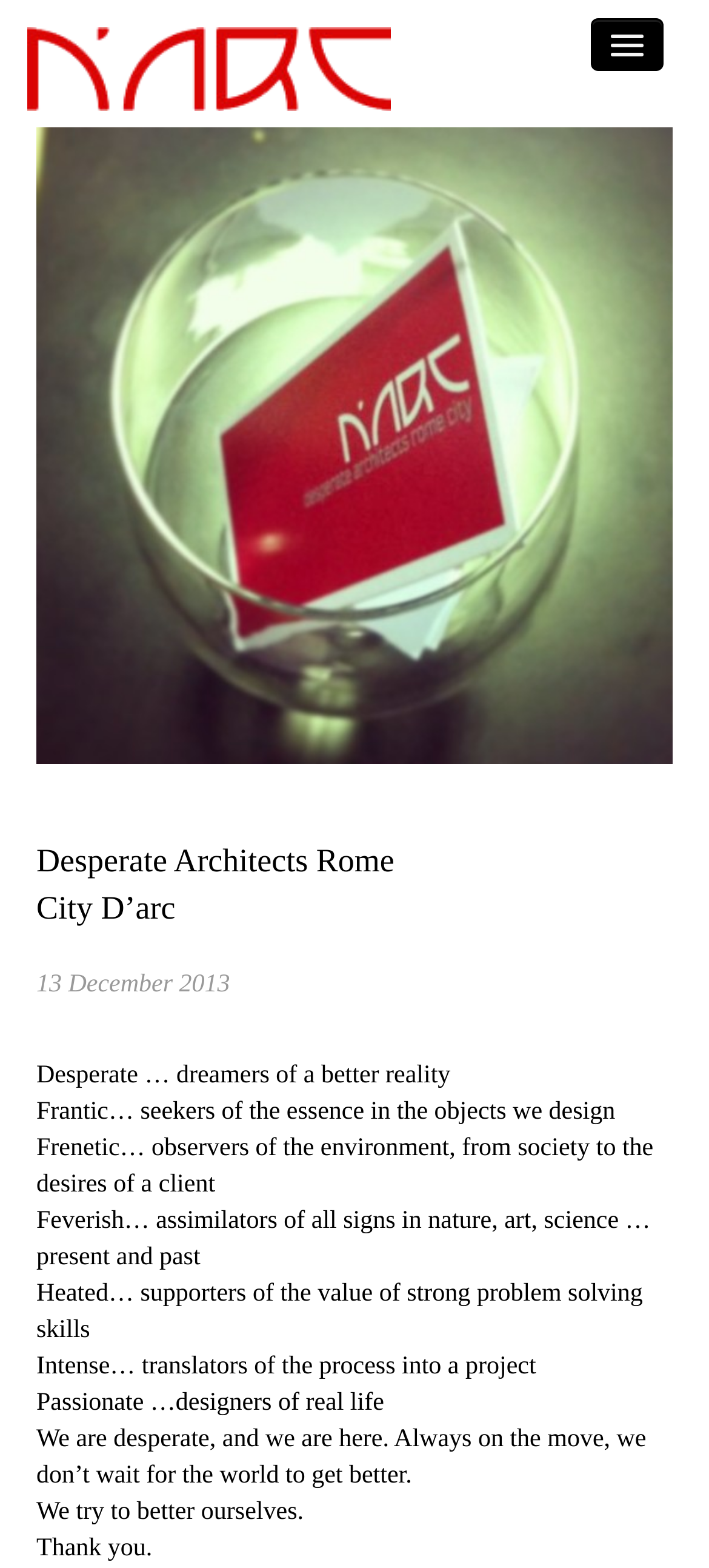Bounding box coordinates are specified in the format (top-left x, top-left y, bottom-right x, bottom-right y). All values are floating point numbers bounded between 0 and 1. Please provide the bounding box coordinate of the region this sentence describes: Site map

None